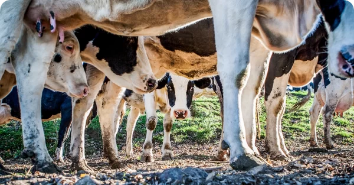What is the focus of the image composition?
Using the image as a reference, answer the question in detail.

The caption explains that the cows are seen from a low angle, creating an interesting perspective that highlights their legs and lower bodies as they graze or stand closely in a group.